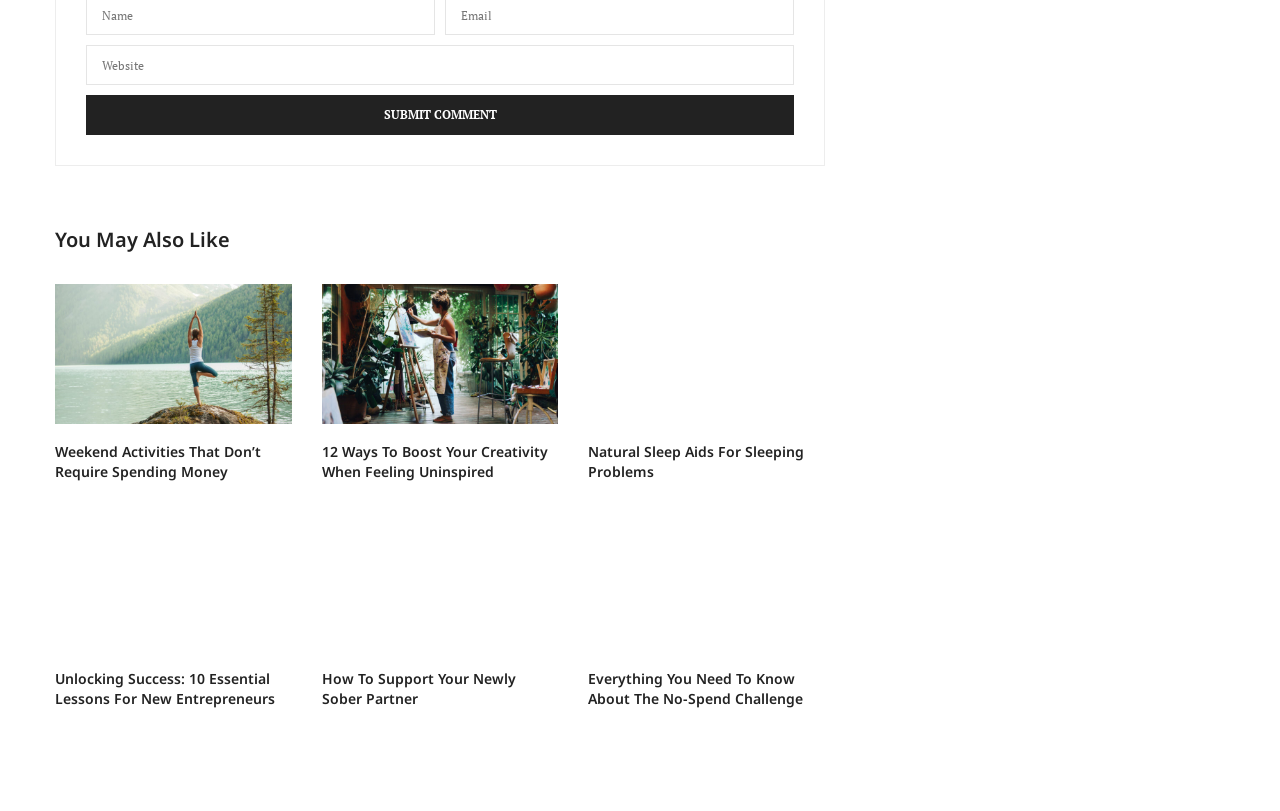Identify the bounding box coordinates of the region that needs to be clicked to carry out this instruction: "Click on 'Legal professionals'". Provide these coordinates as four float numbers ranging from 0 to 1, i.e., [left, top, right, bottom].

None